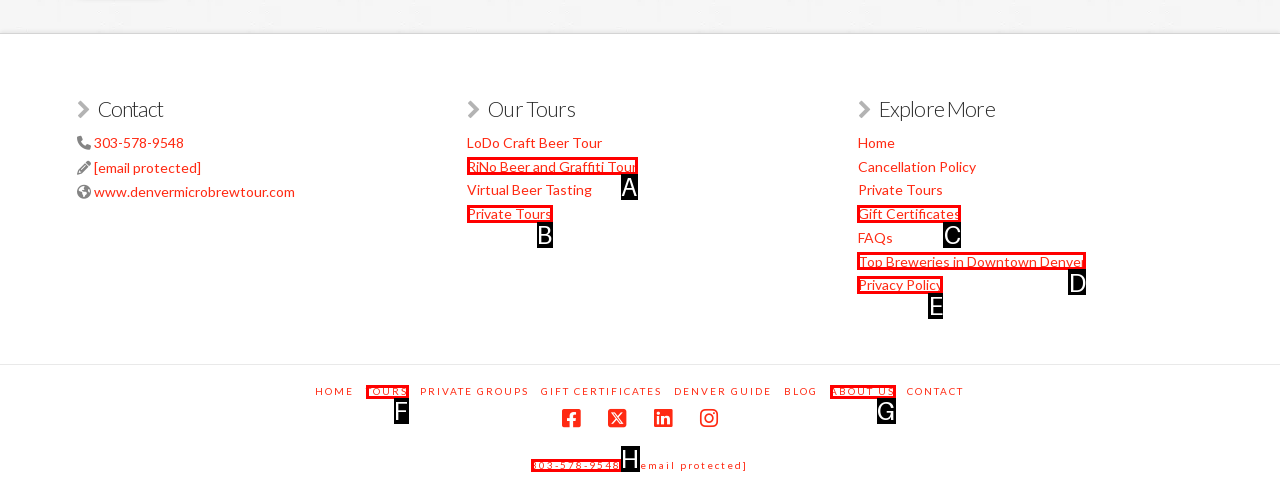Assess the description: Top Breweries in Downtown Denver and select the option that matches. Provide the letter of the chosen option directly from the given choices.

D